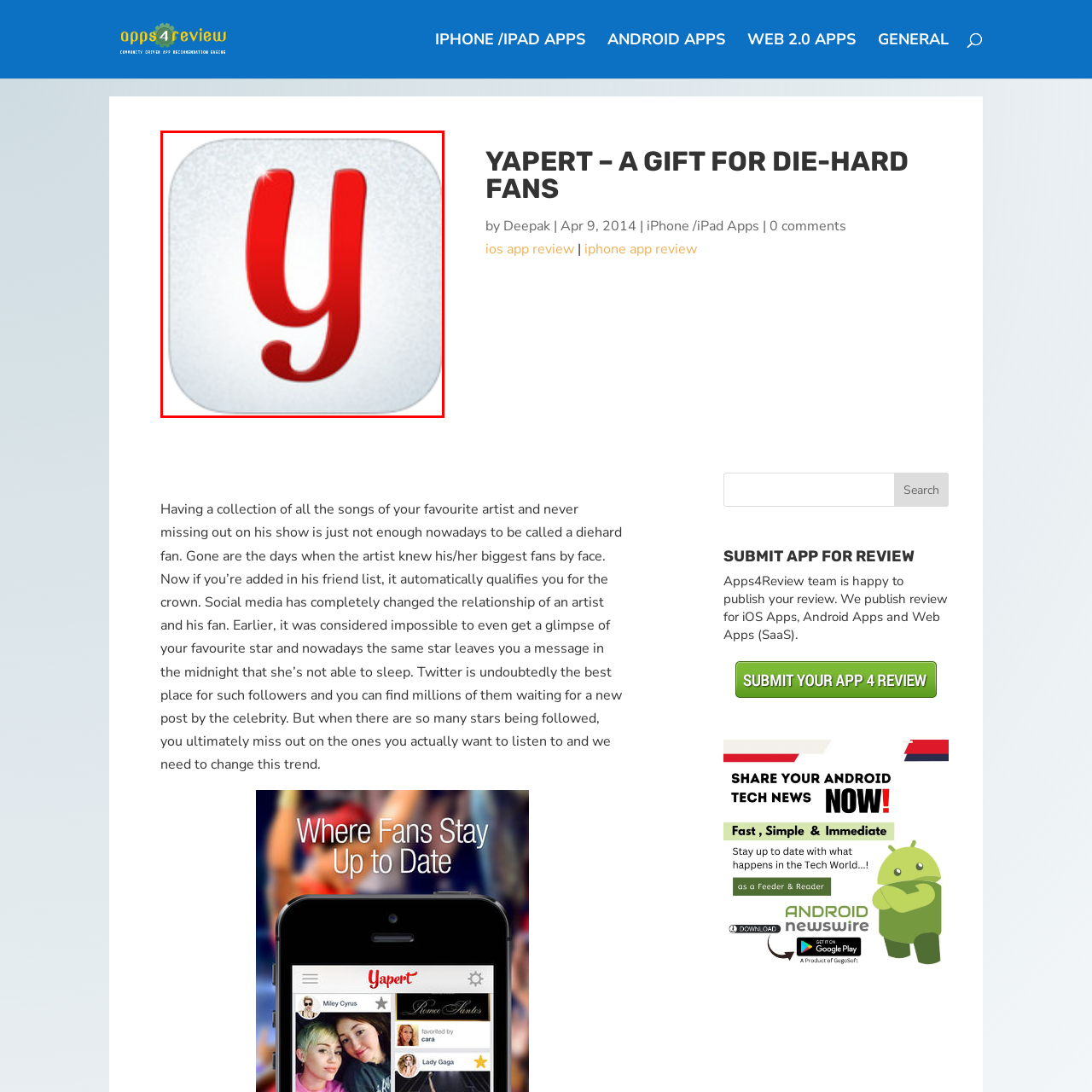Observe the image encased in the red box and deliver an in-depth response to the subsequent question by interpreting the details within the image:
What is the purpose of the Yapert app?

The purpose of the Yapert app is to connect fans with their favorite celebrities, enhancing their ability to engage and stay updated through social media interactions, as stated in the caption.